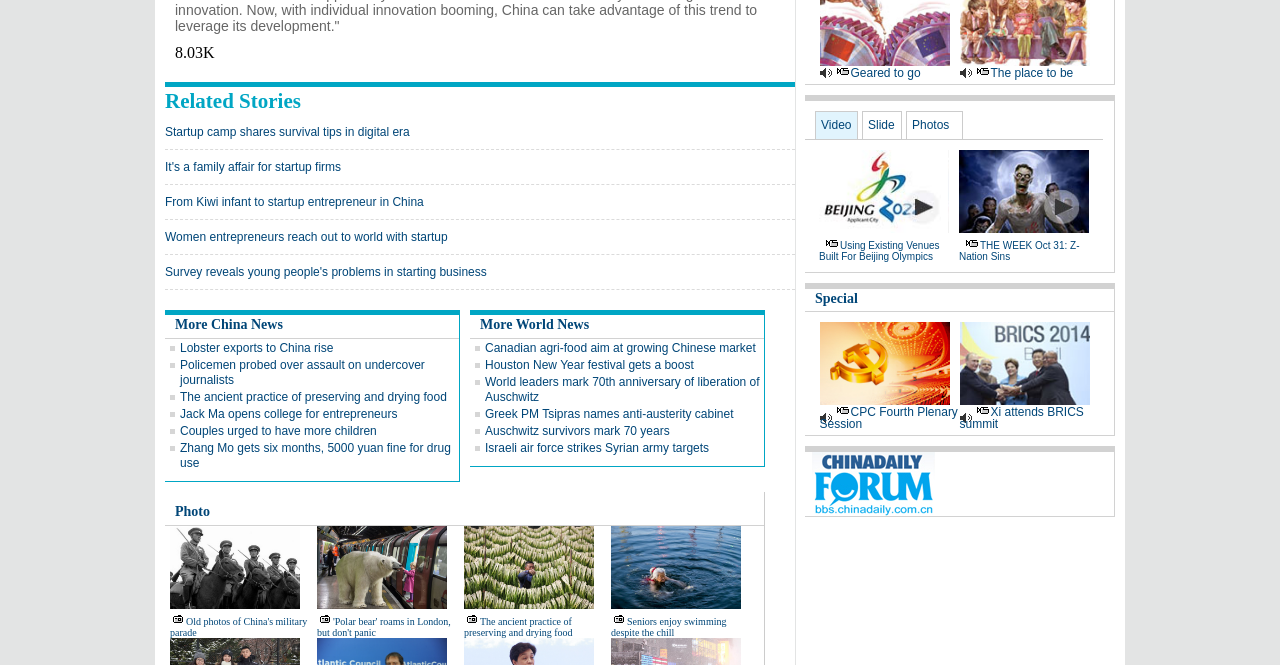Using the description: "parent_node: Xi attends BRICS summit", identify the bounding box of the corresponding UI element in the screenshot.

[0.75, 0.588, 0.851, 0.614]